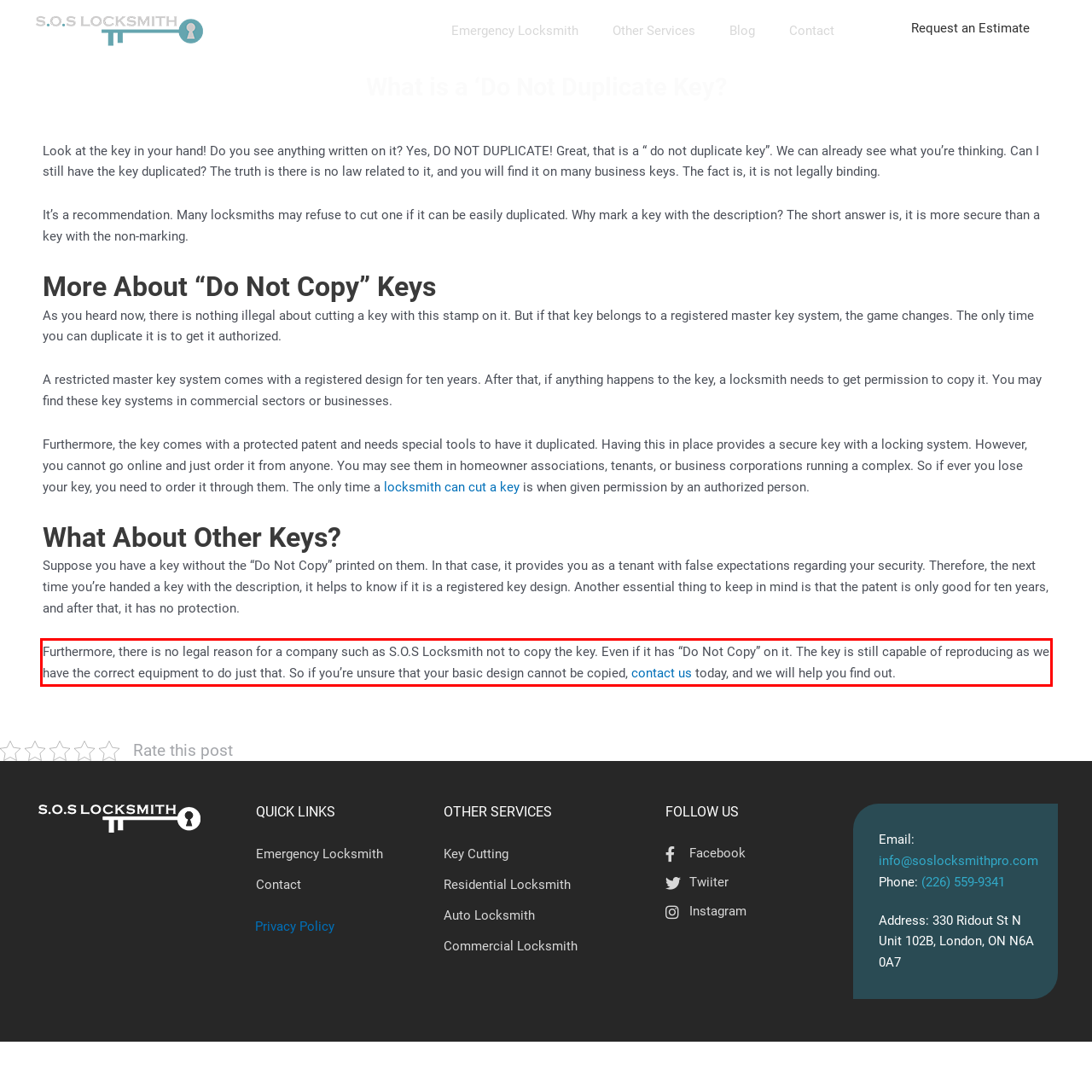Identify the text within the red bounding box on the webpage screenshot and generate the extracted text content.

Furthermore, there is no legal reason for a company such as S.O.S Locksmith not to copy the key. Even if it has “Do Not Copy” on it. The key is still capable of reproducing as we have the correct equipment to do just that. So if you’re unsure that your basic design cannot be copied, contact us today, and we will help you find out.